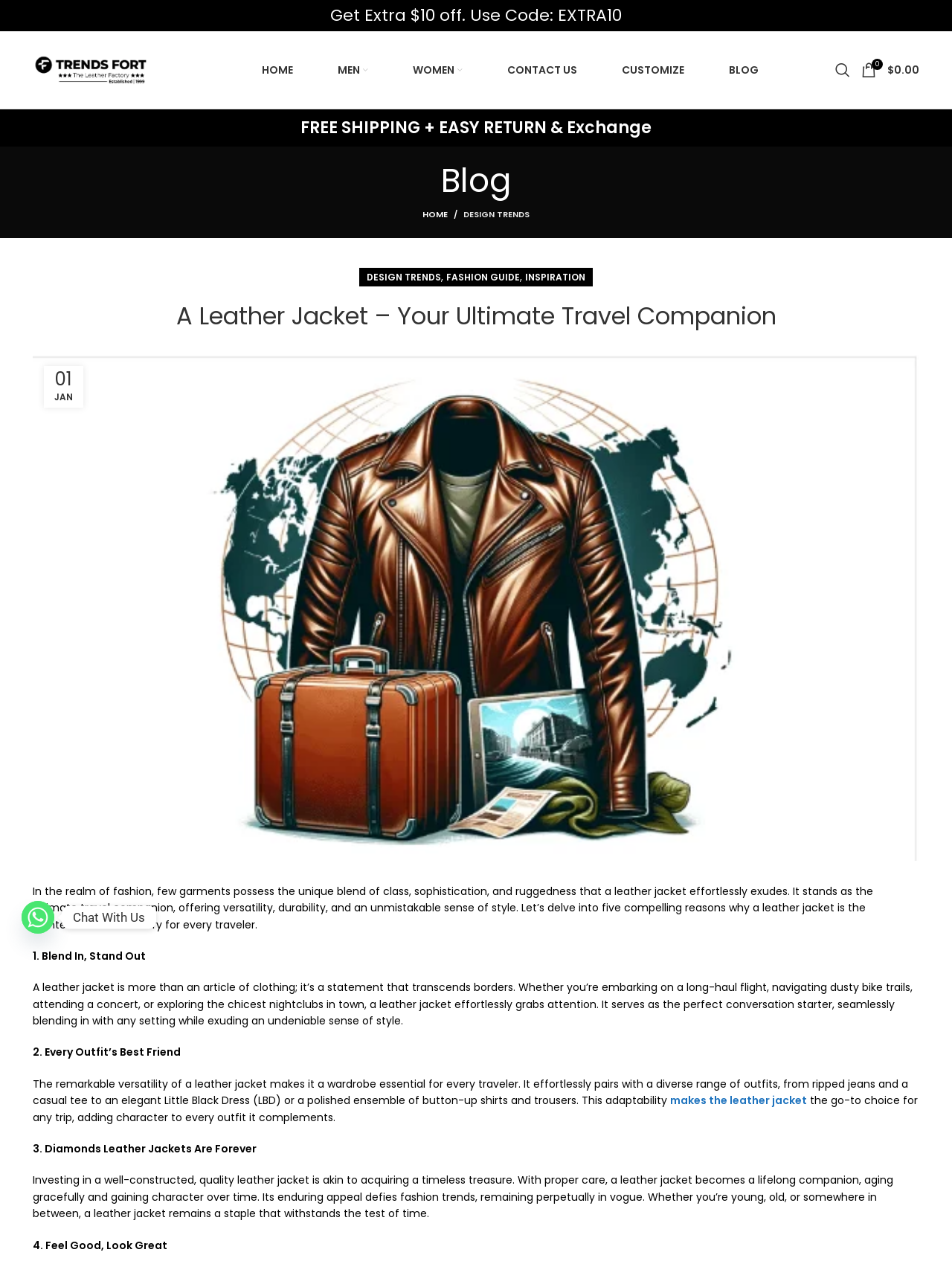Identify the bounding box coordinates of the clickable section necessary to follow the following instruction: "Chat with us on Whatsapp". The coordinates should be presented as four float numbers from 0 to 1, i.e., [left, top, right, bottom].

[0.023, 0.713, 0.057, 0.739]